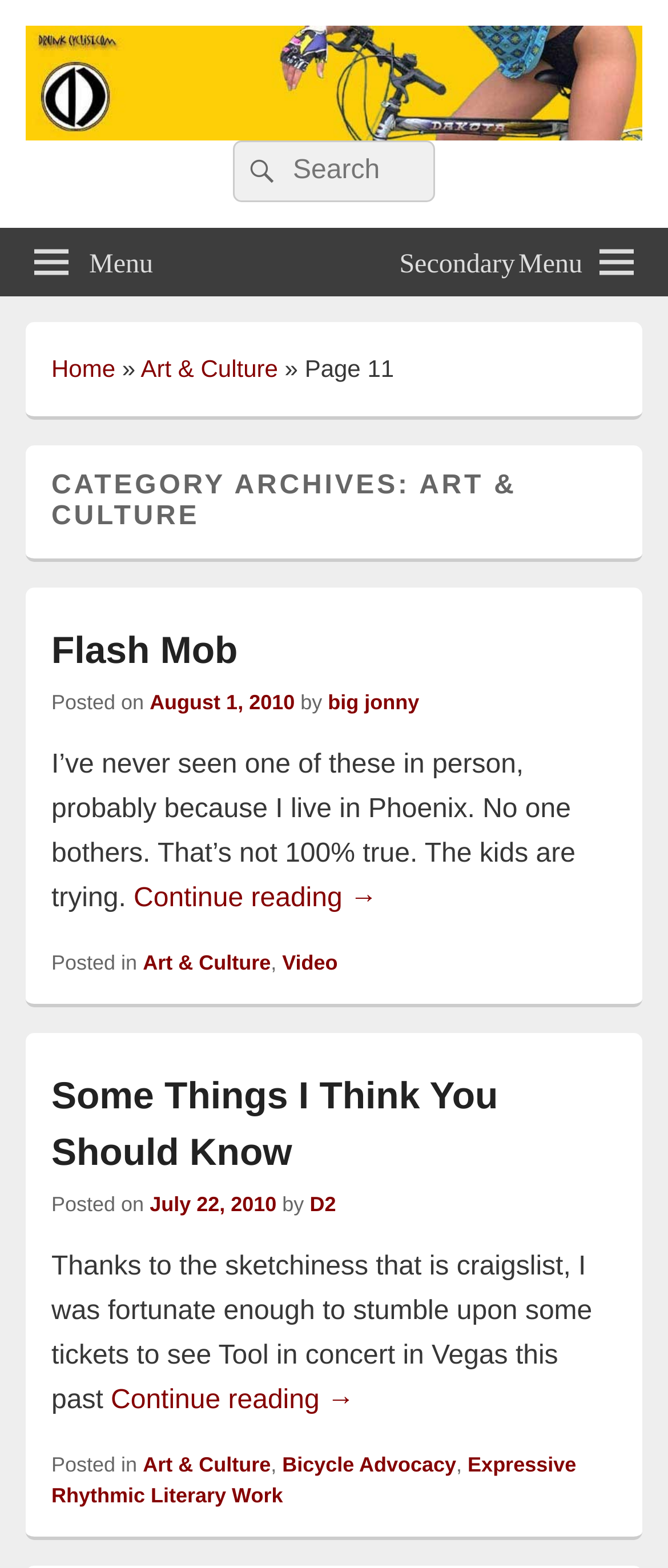Locate the heading on the webpage and return its text.

CATEGORY ARCHIVES: ART & CULTURE